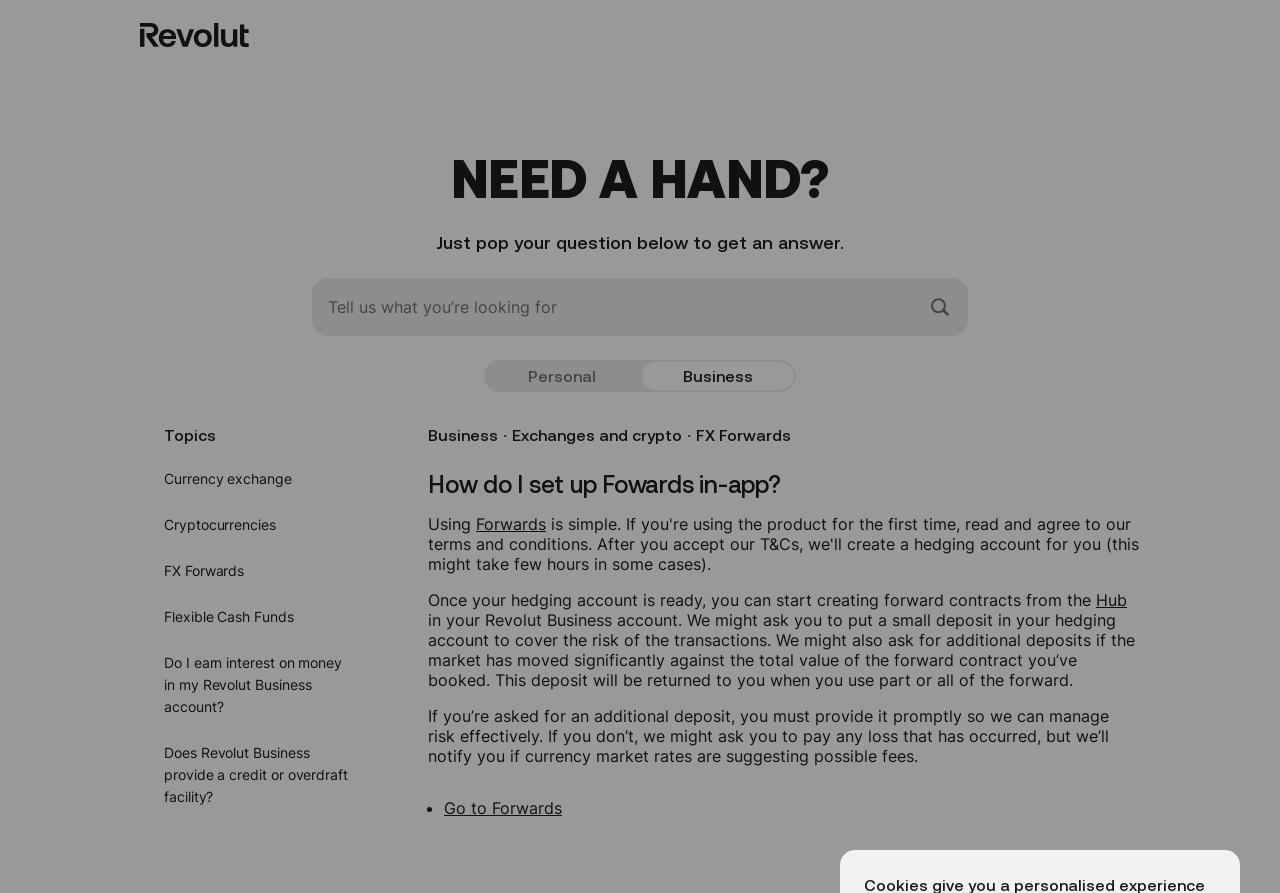Please provide a one-word or phrase answer to the question: 
What is the purpose of the search box?

To ask a question